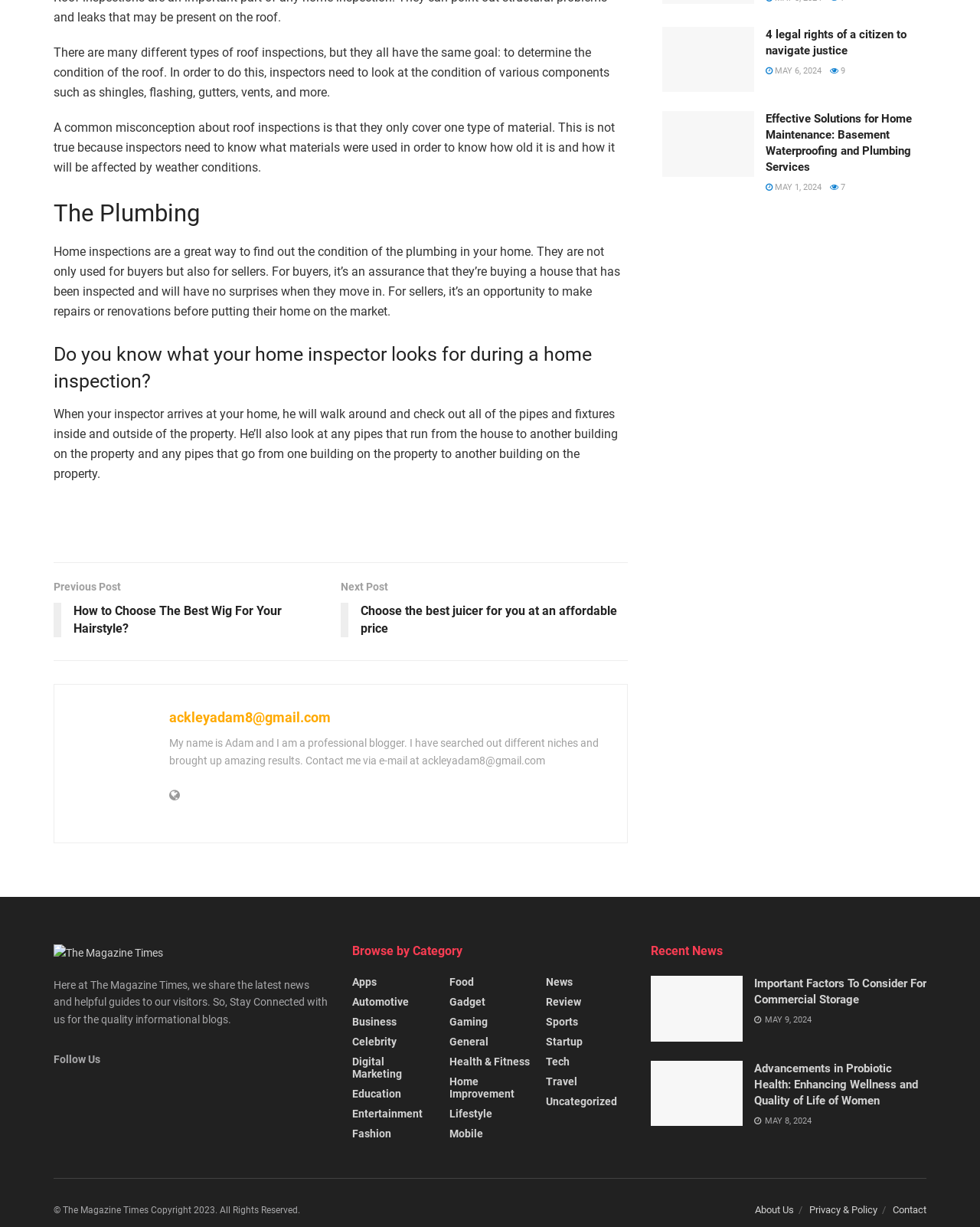How many categories are available for browsing?
Could you give a comprehensive explanation in response to this question?

The categories are listed under the 'Browse by Category' heading, and there are 20 links listed, each representing a different category.